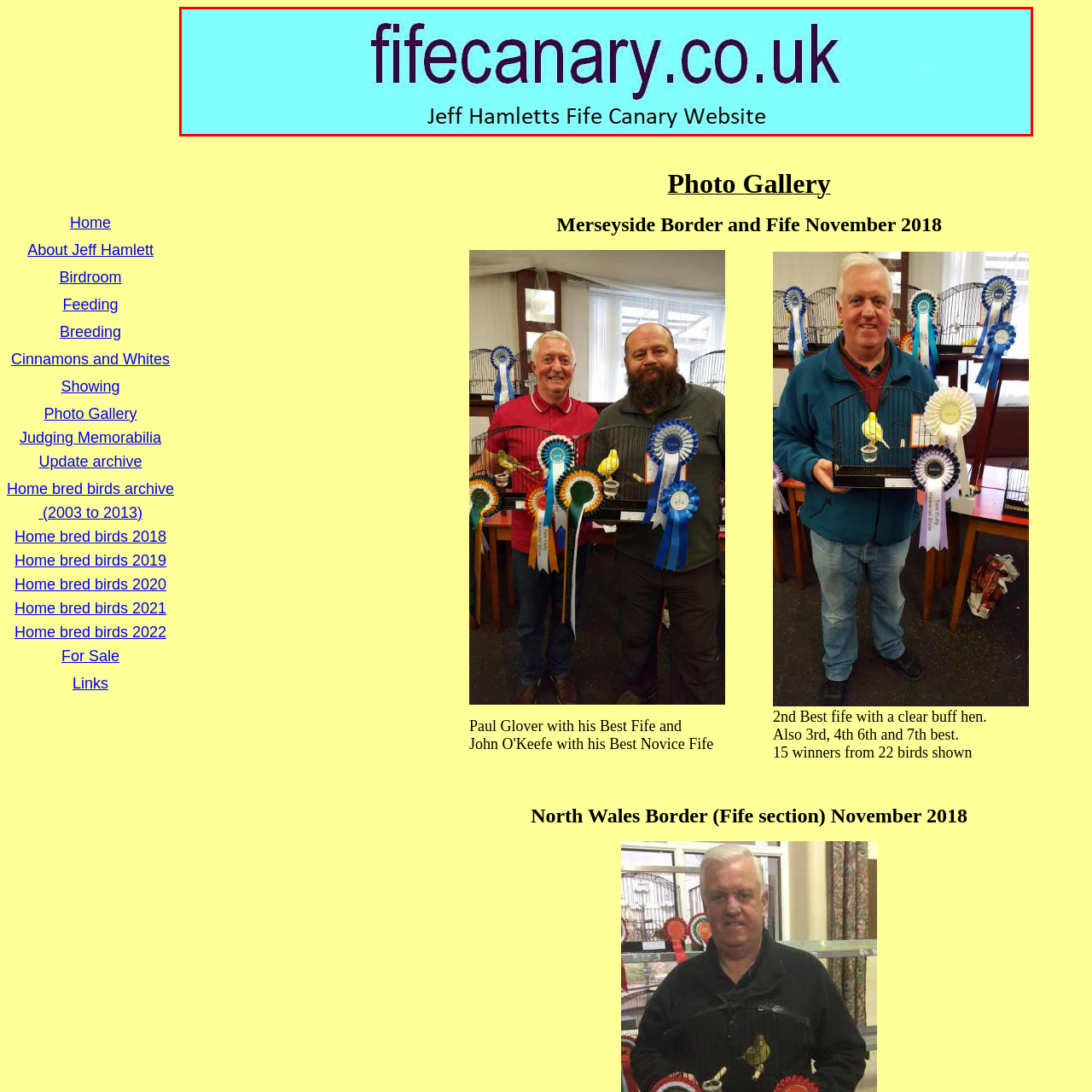What is the font size of the website's name?  
Carefully review the image highlighted by the red outline and respond with a comprehensive answer based on the image's content.

The caption describes the website's name, 'fifecanary.co.uk', as being displayed in a large, bold font, indicating that the font size is larger compared to the subtitle.